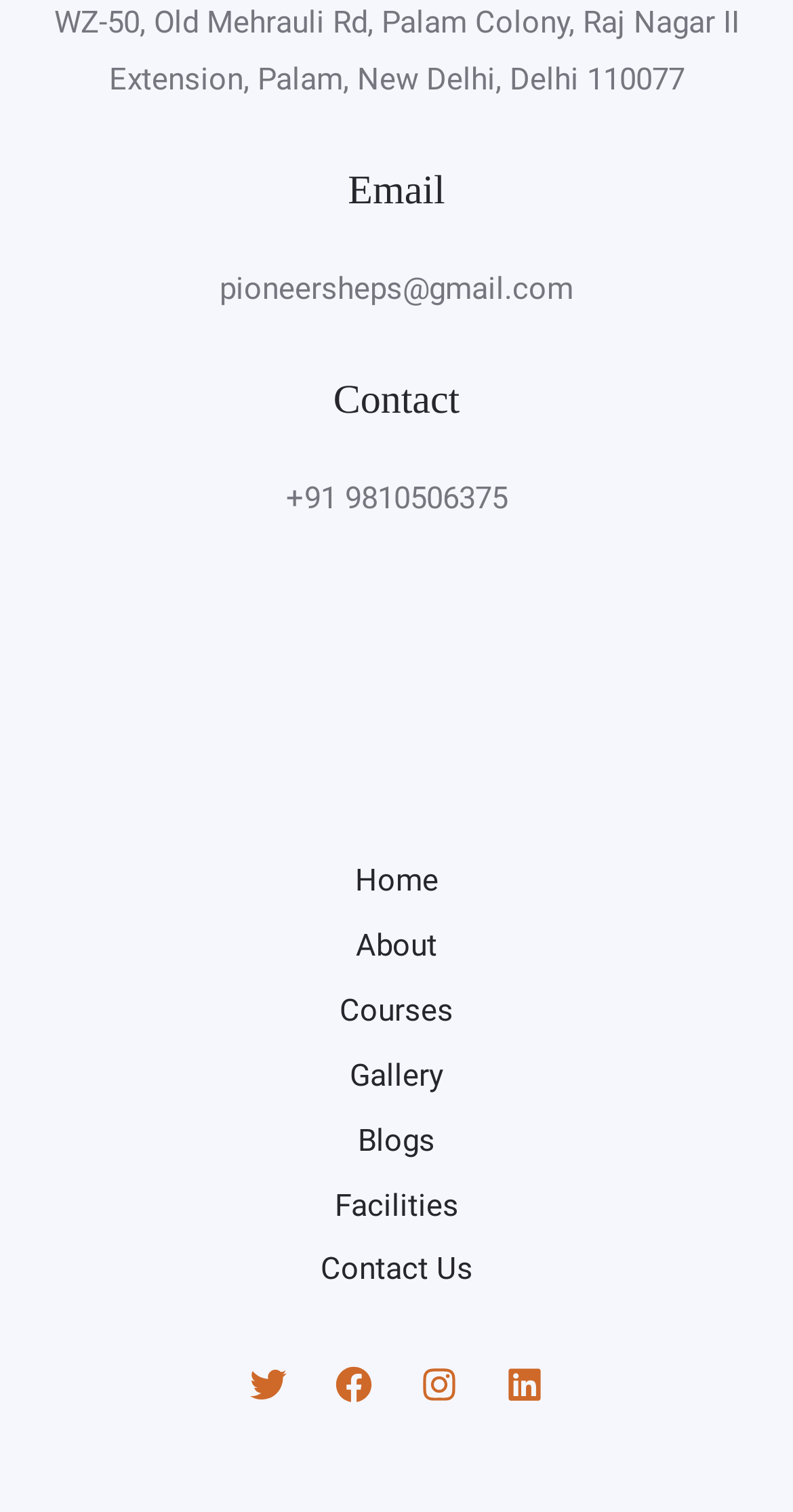Respond to the question below with a concise word or phrase:
What is the last link in the site navigation menu?

Contact Us